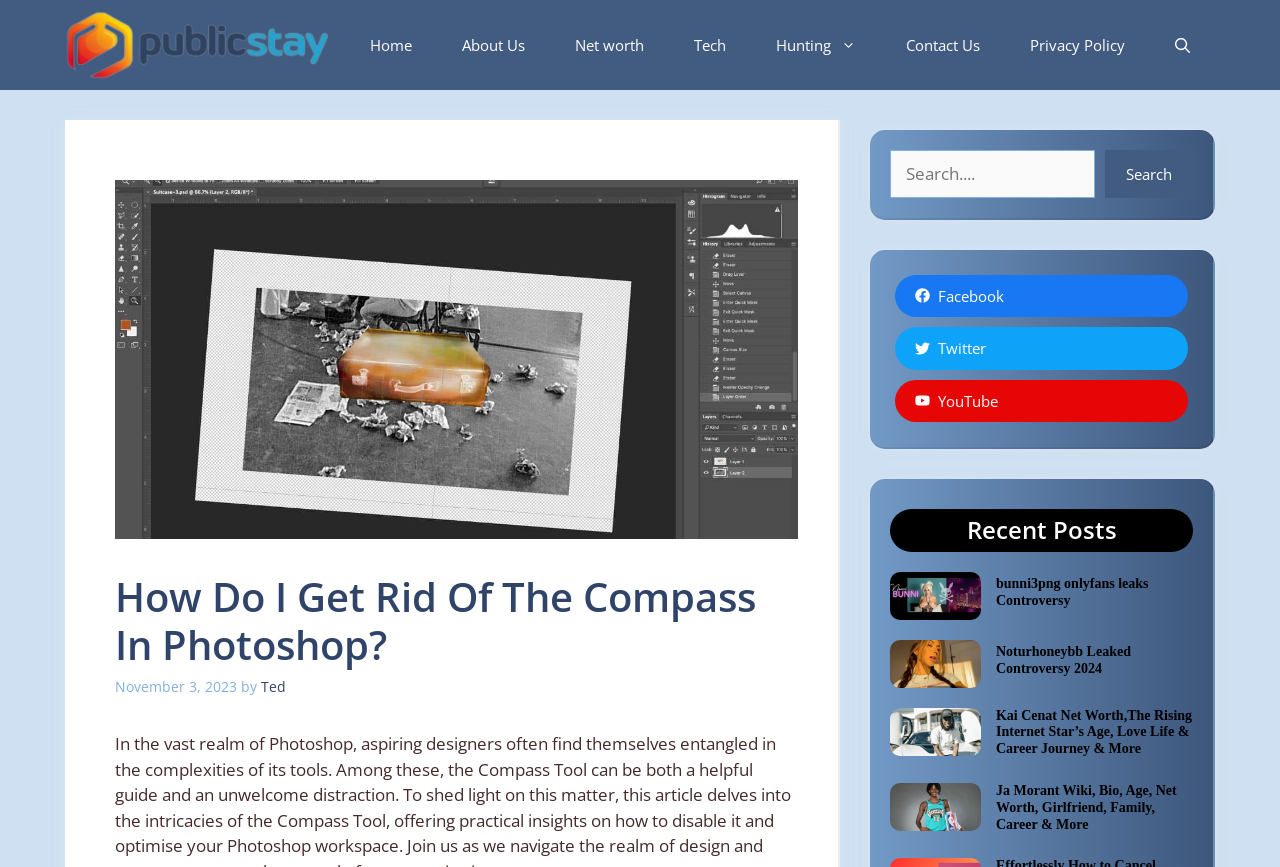Provide the bounding box coordinates of the area you need to click to execute the following instruction: "Open the 'About Us' page".

[0.341, 0.0, 0.43, 0.104]